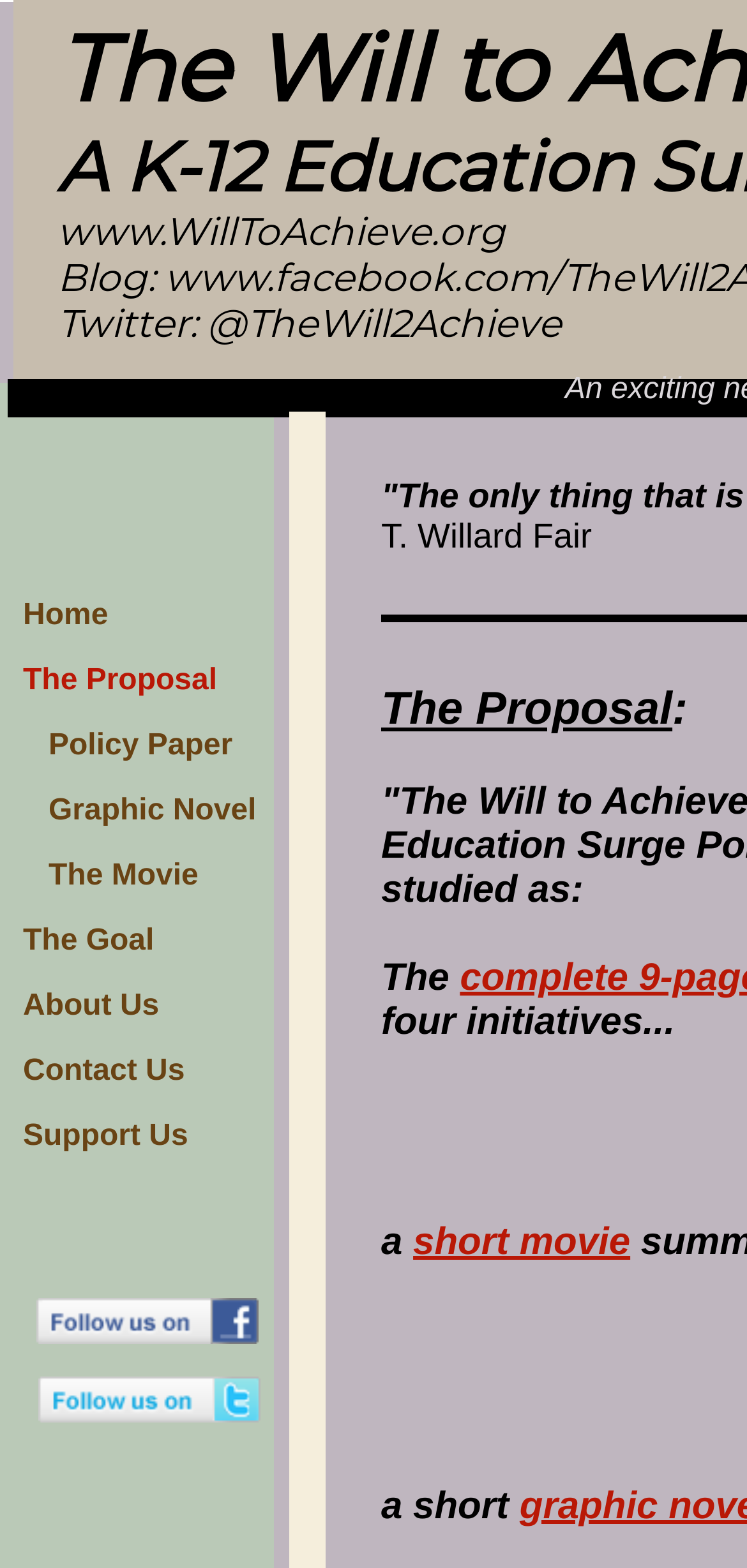Describe the webpage meticulously, covering all significant aspects.

The webpage is titled "The Will to Achieve | Home" and has a prominent logo at the top left corner, accompanied by a navigation menu with 7 items: Home, The Proposal, Policy Paper, Graphic Novel, The Movie, The Goal, About Us, Contact Us, and Support Us. Each menu item has a corresponding image.

Below the navigation menu, there is a section with a heading "The Proposal" followed by a colon. This section appears to be a brief description or summary of the proposal.

Further down, there are three paragraphs of text. The first paragraph mentions "a short movie" and has a link to it. The second paragraph appears to be a quote or statement from someone named T. Willard Fair. The third paragraph is incomplete, but it seems to be describing something related to the will to achieve.

At the bottom of the page, there are two links, likely social media profiles, with corresponding images. The first link is to the website "www.WillToAchieve.org", and the second link is to Twitter, with the handle "@TheWill2Achieve".